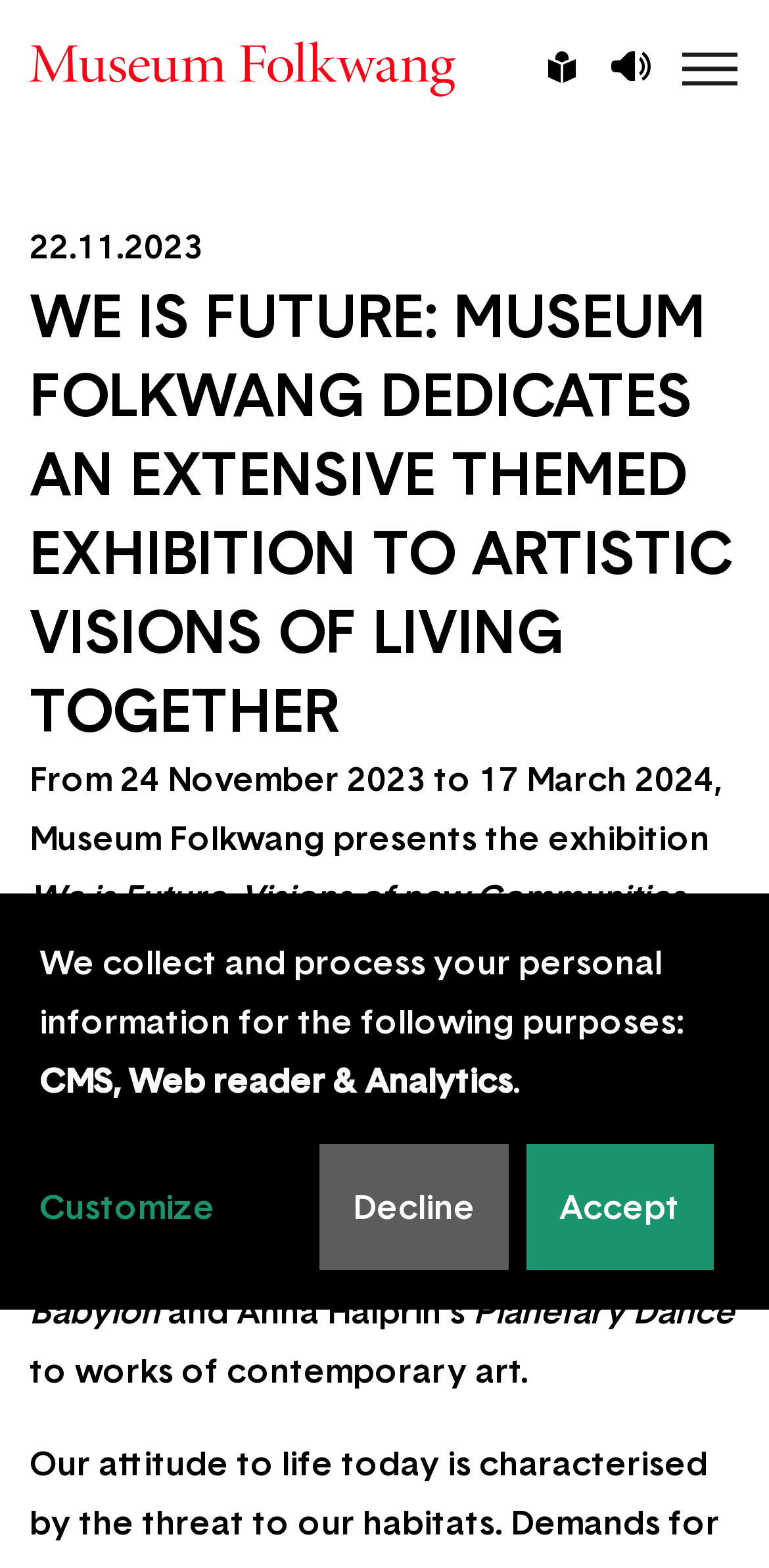How many buttons are there at the bottom of the webpage?
Carefully examine the image and provide a detailed answer to the question.

There are three buttons at the bottom of the webpage: 'Decline', 'Accept', and 'Customize'. These can be found in the section related to personal information and cookies.